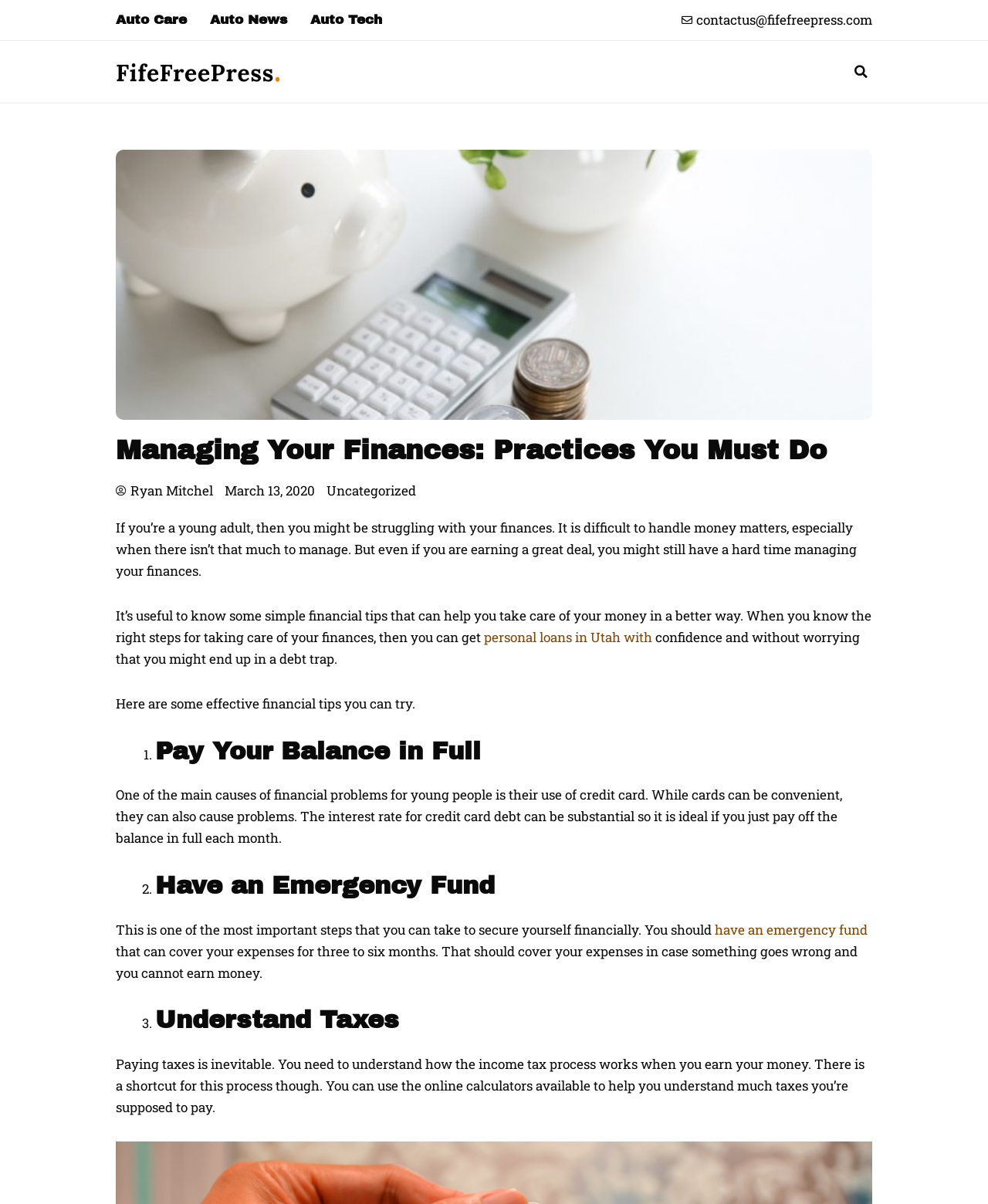Provide the bounding box coordinates for the area that should be clicked to complete the instruction: "Search for something".

[0.809, 0.05, 0.883, 0.069]